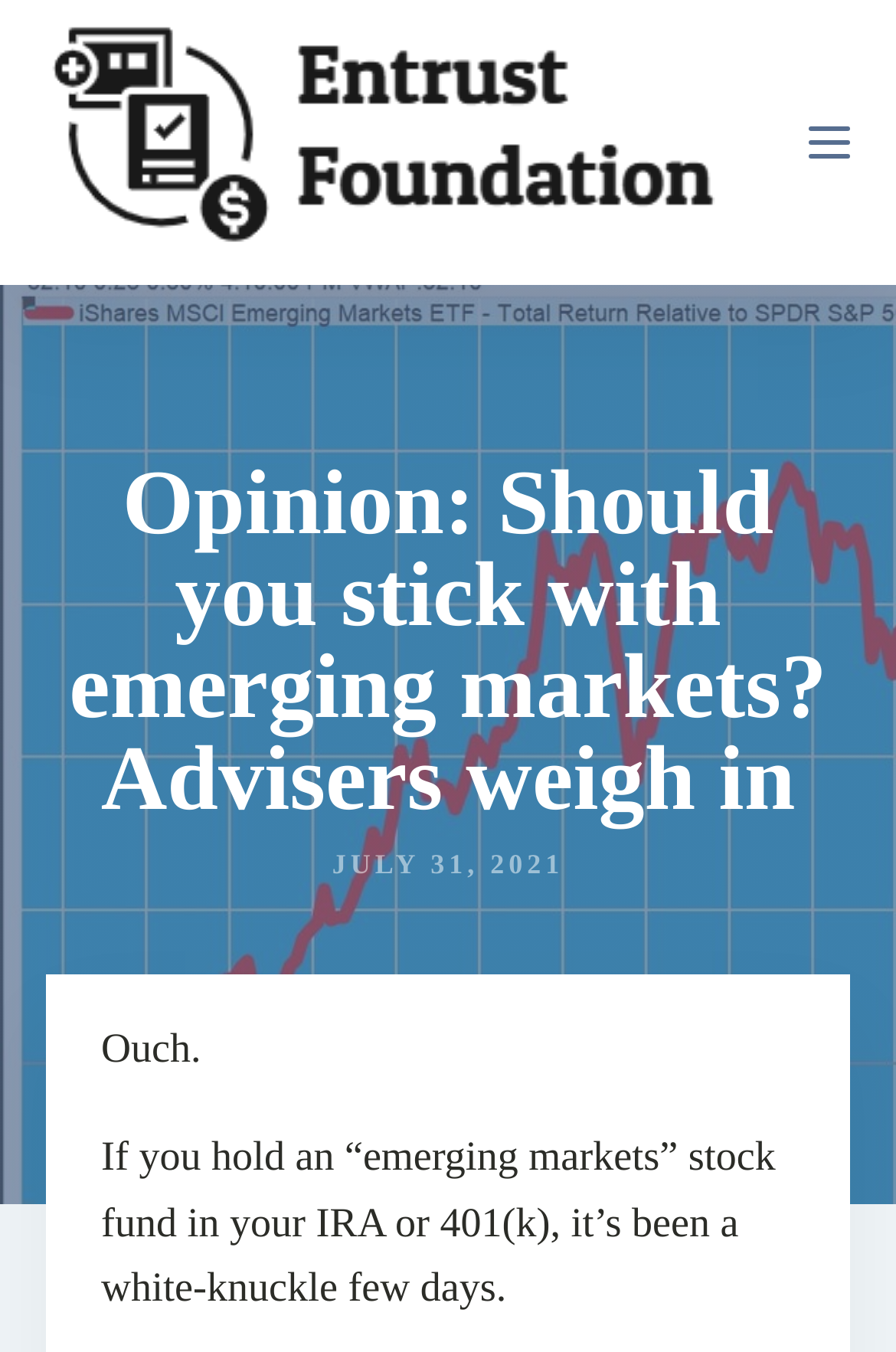Your task is to find and give the main heading text of the webpage.

Opinion: Should you stick with emerging markets? Advisers weigh in